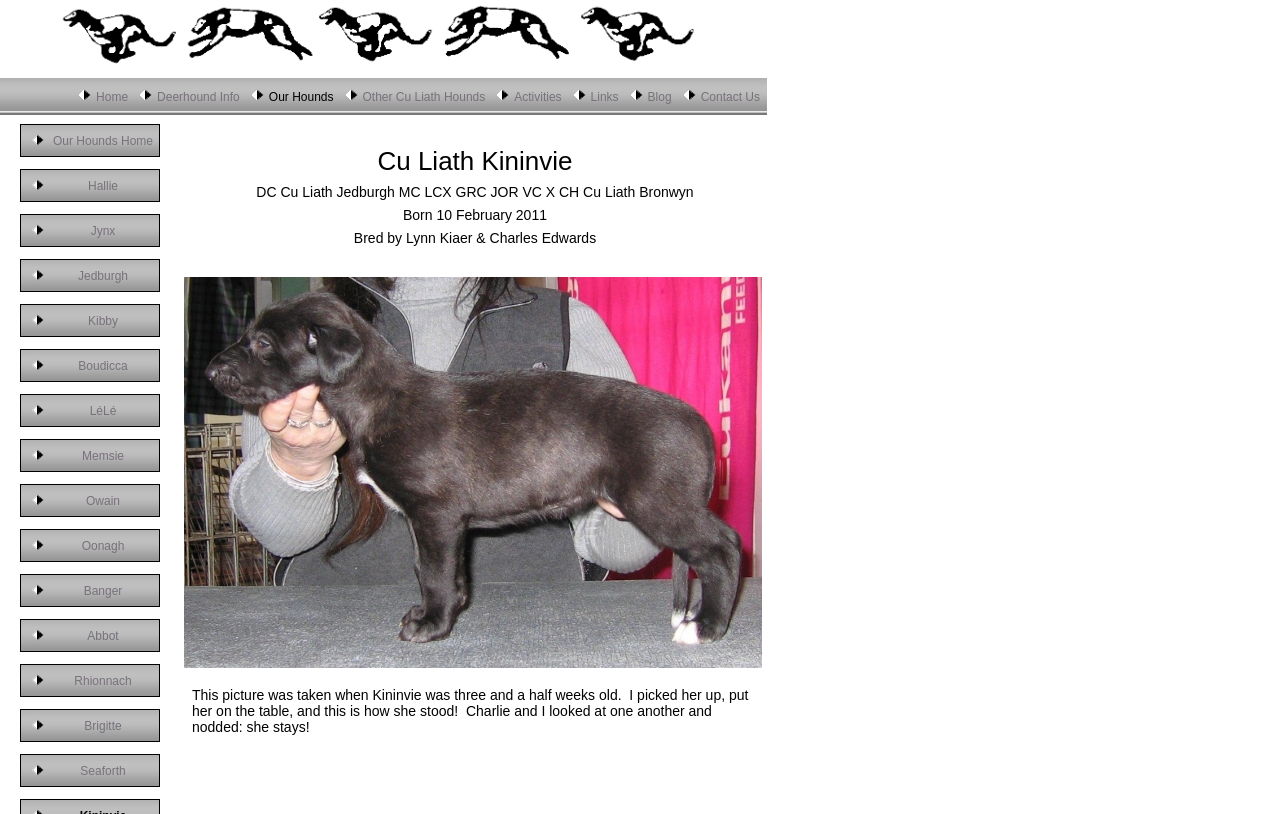Identify the bounding box coordinates of the area that should be clicked in order to complete the given instruction: "View Deerhound Info". The bounding box coordinates should be four float numbers between 0 and 1, i.e., [left, top, right, bottom].

[0.104, 0.096, 0.188, 0.141]